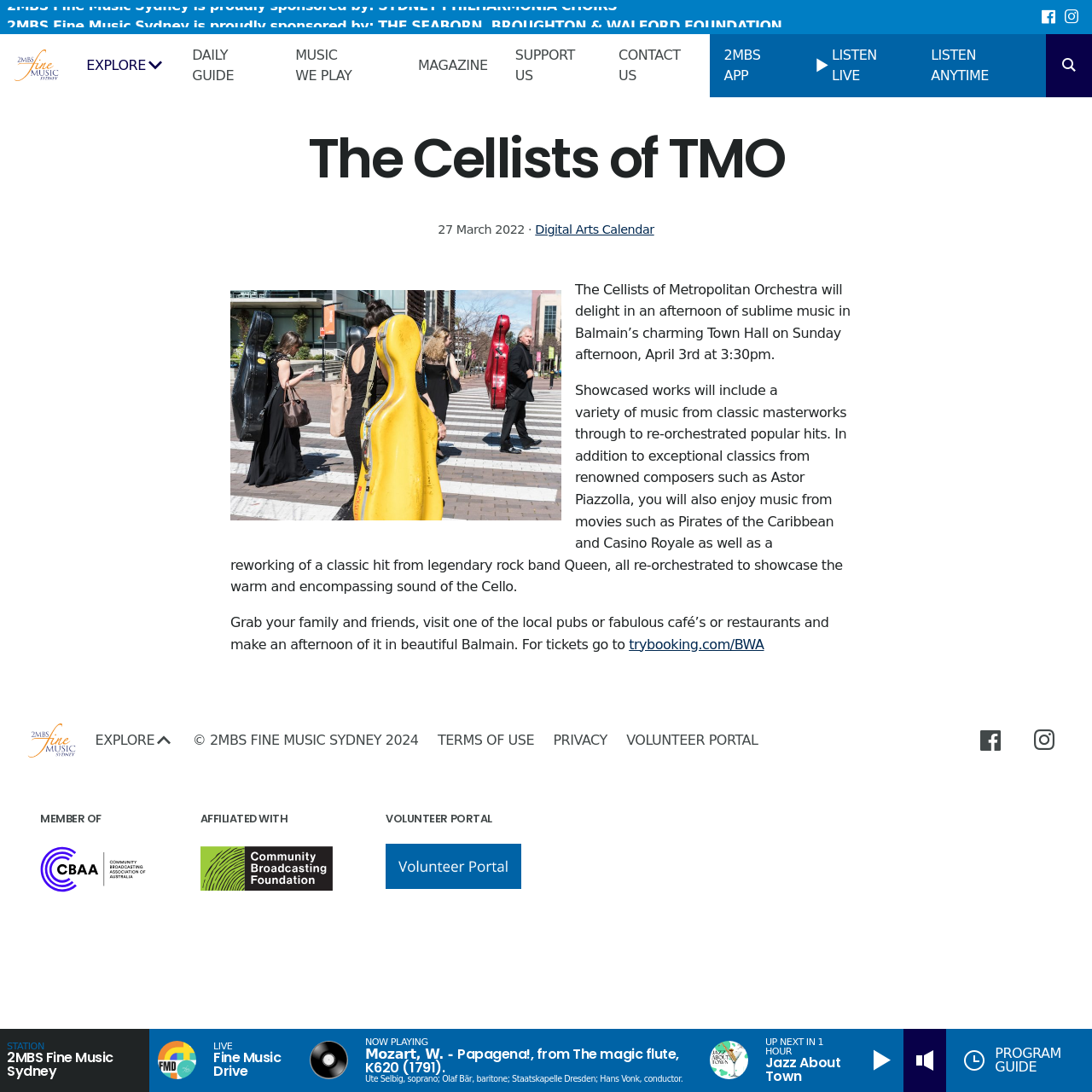What is the name of the orchestra performing in Balmain?
Respond to the question with a well-detailed and thorough answer.

The answer can be found in the main content section of the webpage, where it is stated that 'The Cellists of Metropolitan Orchestra will delight in an afternoon of sublime music in Balmain’s charming Town Hall on Sunday afternoon, April 3rd at 3:30pm.'